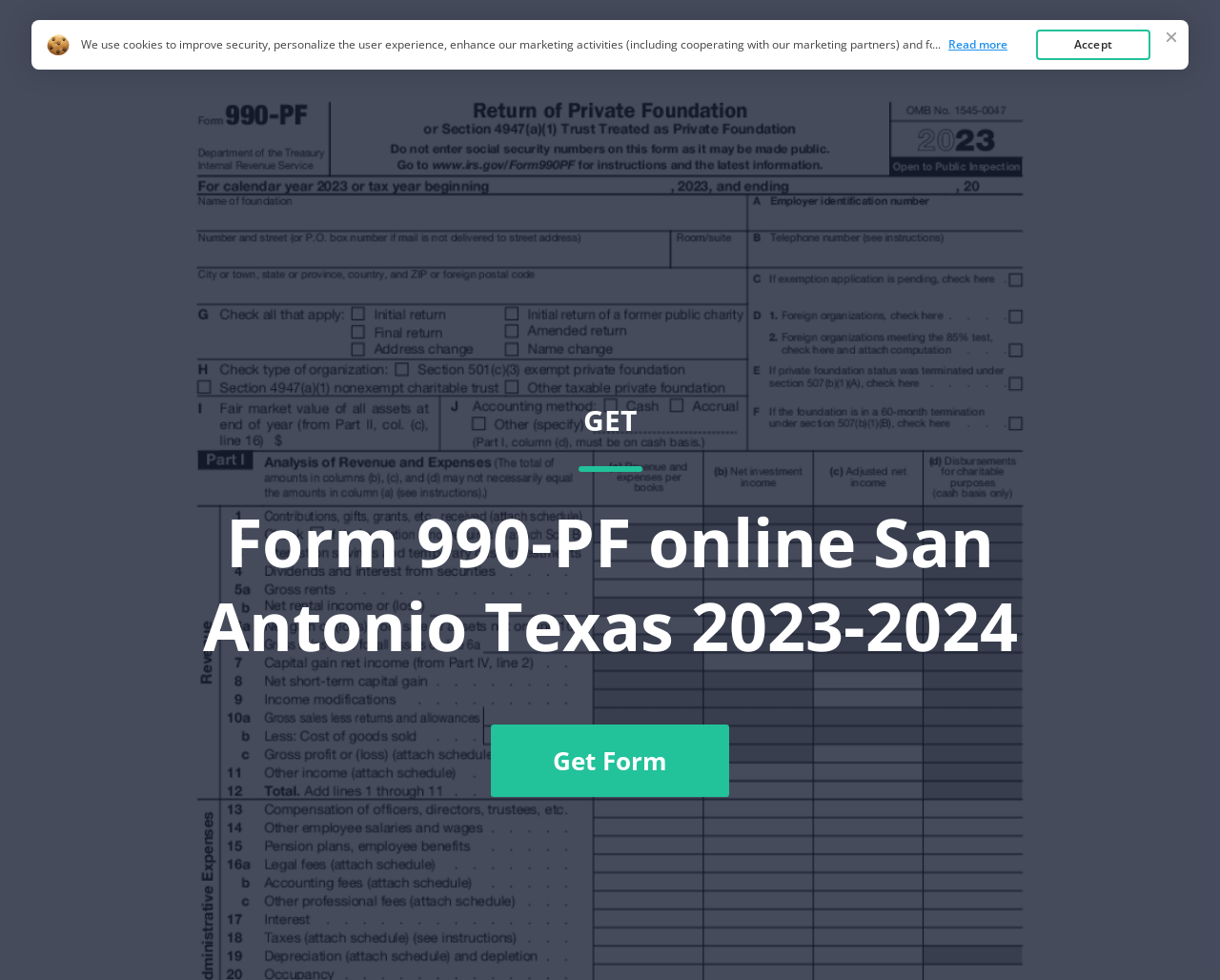Given the description of a UI element: "Accept", identify the bounding box coordinates of the matching element in the webpage screenshot.

[0.849, 0.03, 0.943, 0.061]